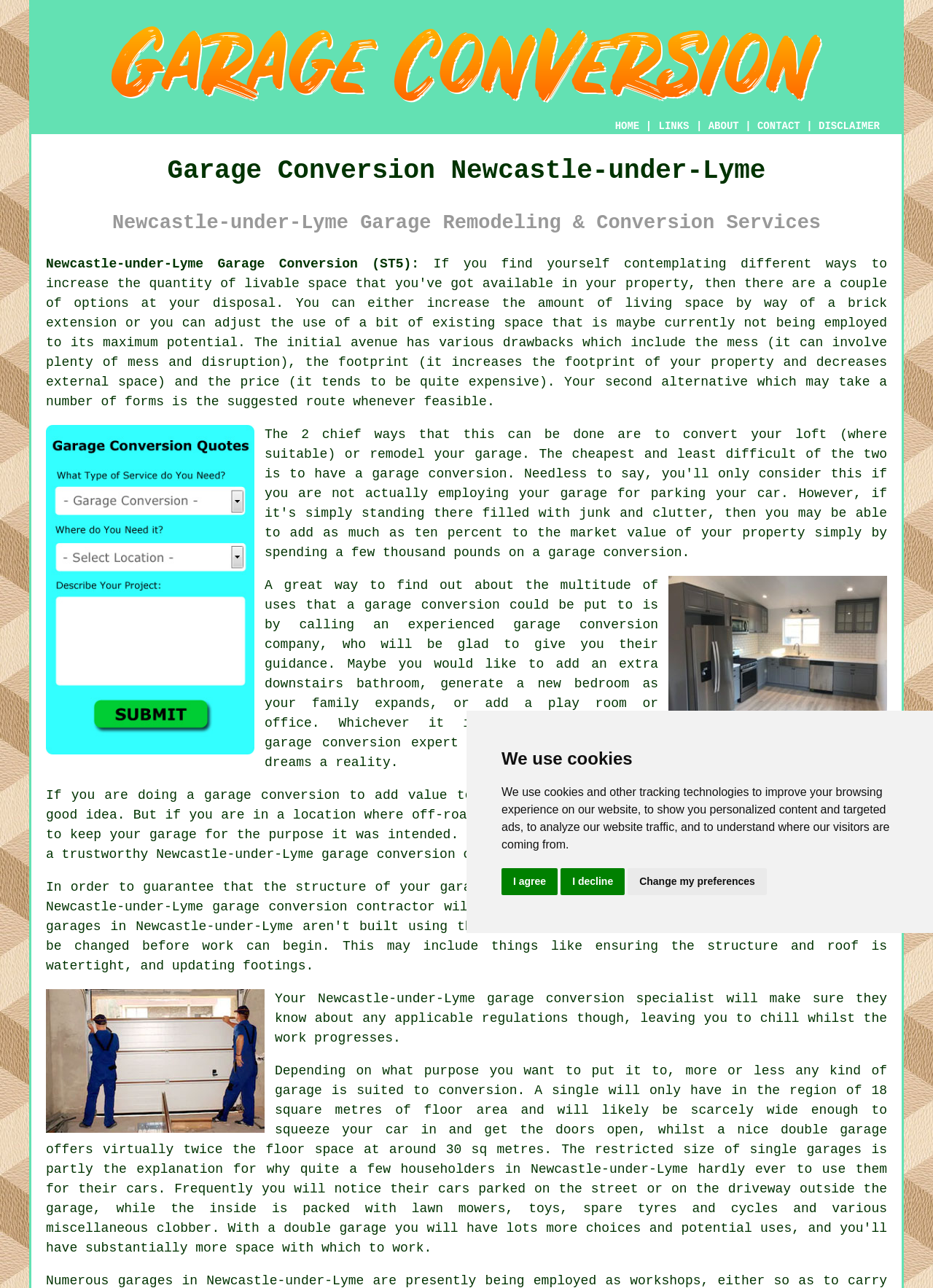Determine the bounding box coordinates for the area you should click to complete the following instruction: "Click the 'CONTACT' link".

[0.812, 0.093, 0.858, 0.102]